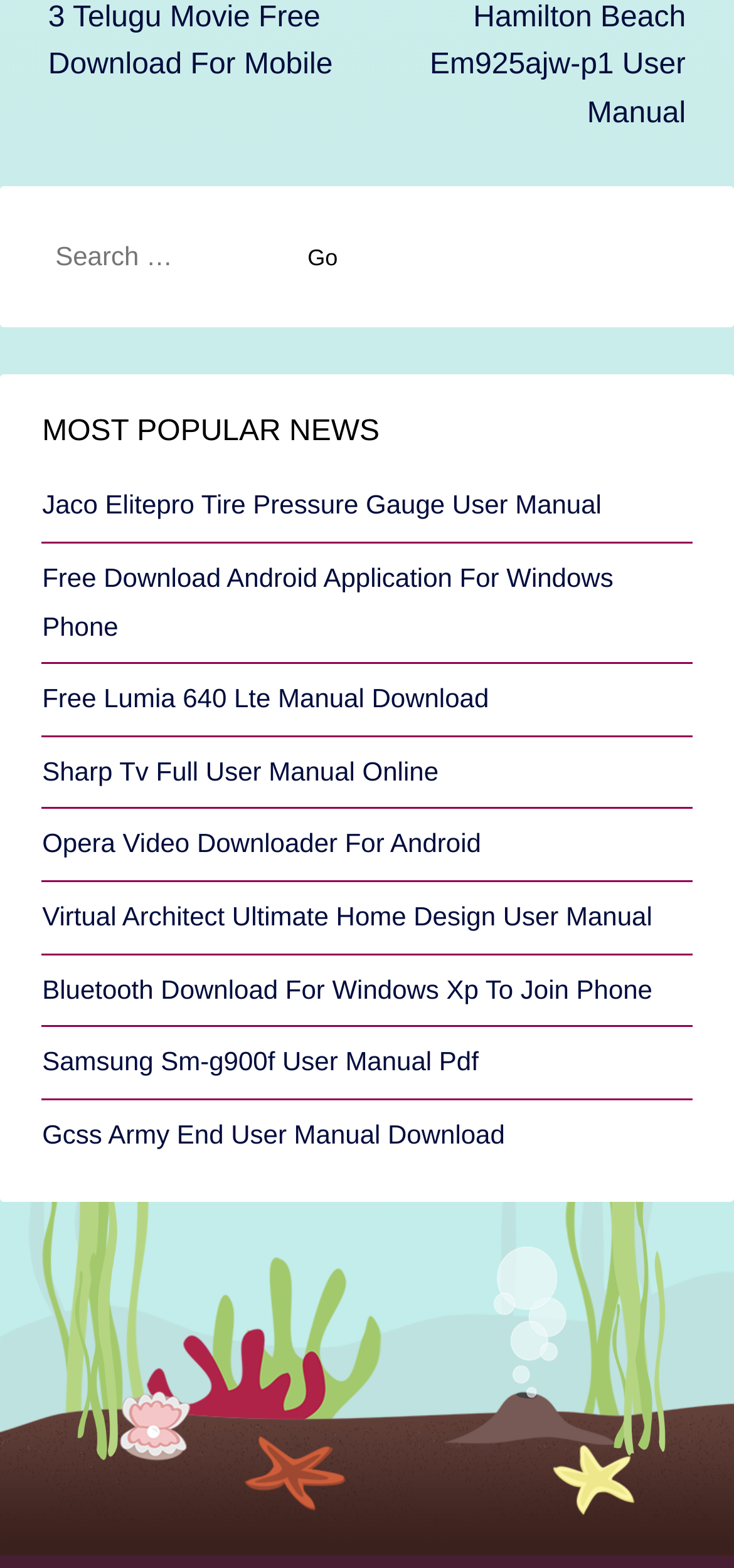Locate the bounding box coordinates of the area where you should click to accomplish the instruction: "View 'MOST POPULAR NEWS'".

[0.057, 0.266, 0.943, 0.285]